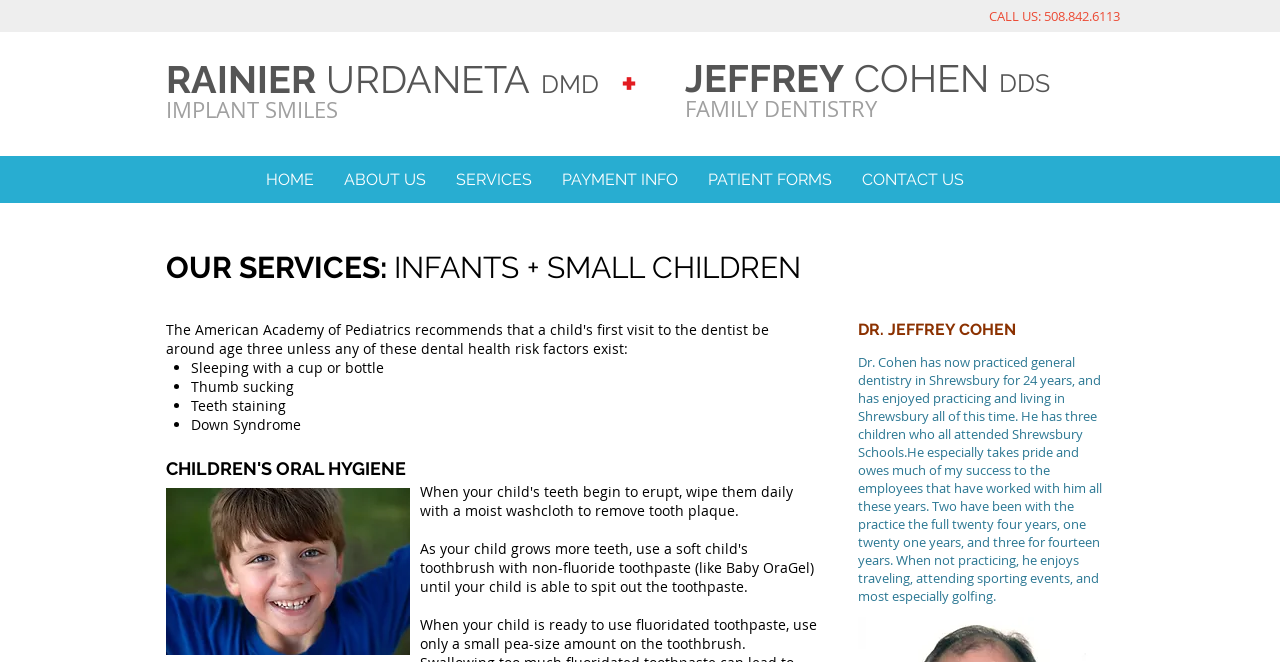Can you determine the bounding box coordinates of the area that needs to be clicked to fulfill the following instruction: "Click the 'HOME' link"?

[0.196, 0.243, 0.257, 0.301]